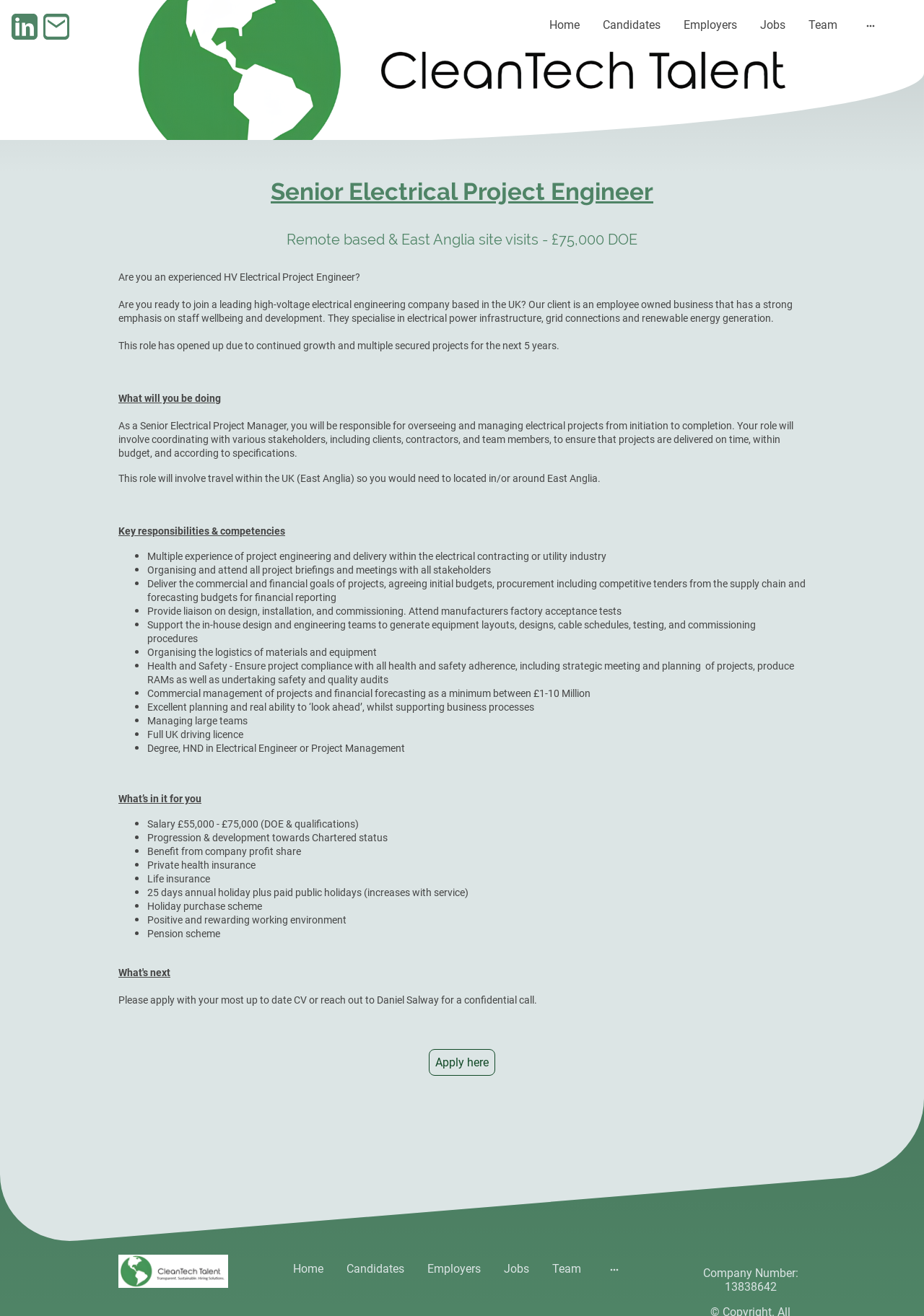Create a detailed summary of all the visual and textual information on the webpage.

This webpage is a job posting for a Senior Electrical Project Engineer position. At the top of the page, there is a logo and a navigation menu with links to "Home", "Candidates", "Employers", "Jobs", and "Team". Below the navigation menu, there is a heading that reads "Senior Electrical Project Engineer" and a subheading that describes the job location and salary.

The main content of the page is divided into several sections. The first section describes the job role, stating that the candidate will be responsible for overseeing and managing electrical projects from initiation to completion. The section also mentions that the role will involve travel within the UK, specifically in East Anglia.

The next section outlines the key responsibilities and competencies required for the job, including multiple experiences of project engineering and delivery, organizing and attending project briefings and meetings, and delivering commercial and financial goals of projects.

Following this, there is a section that describes what the company offers to the successful candidate, including a salary range of £55,000 to £75,000, progression and development towards Chartered status, and various benefits such as private health insurance, life insurance, and a pension scheme.

At the bottom of the page, there is a call to action to apply for the job with an up-to-date CV or to reach out to Daniel Salway for a confidential call. There is also a link to "Apply here" and a footer section with the company's logo, navigation menu, and company number.